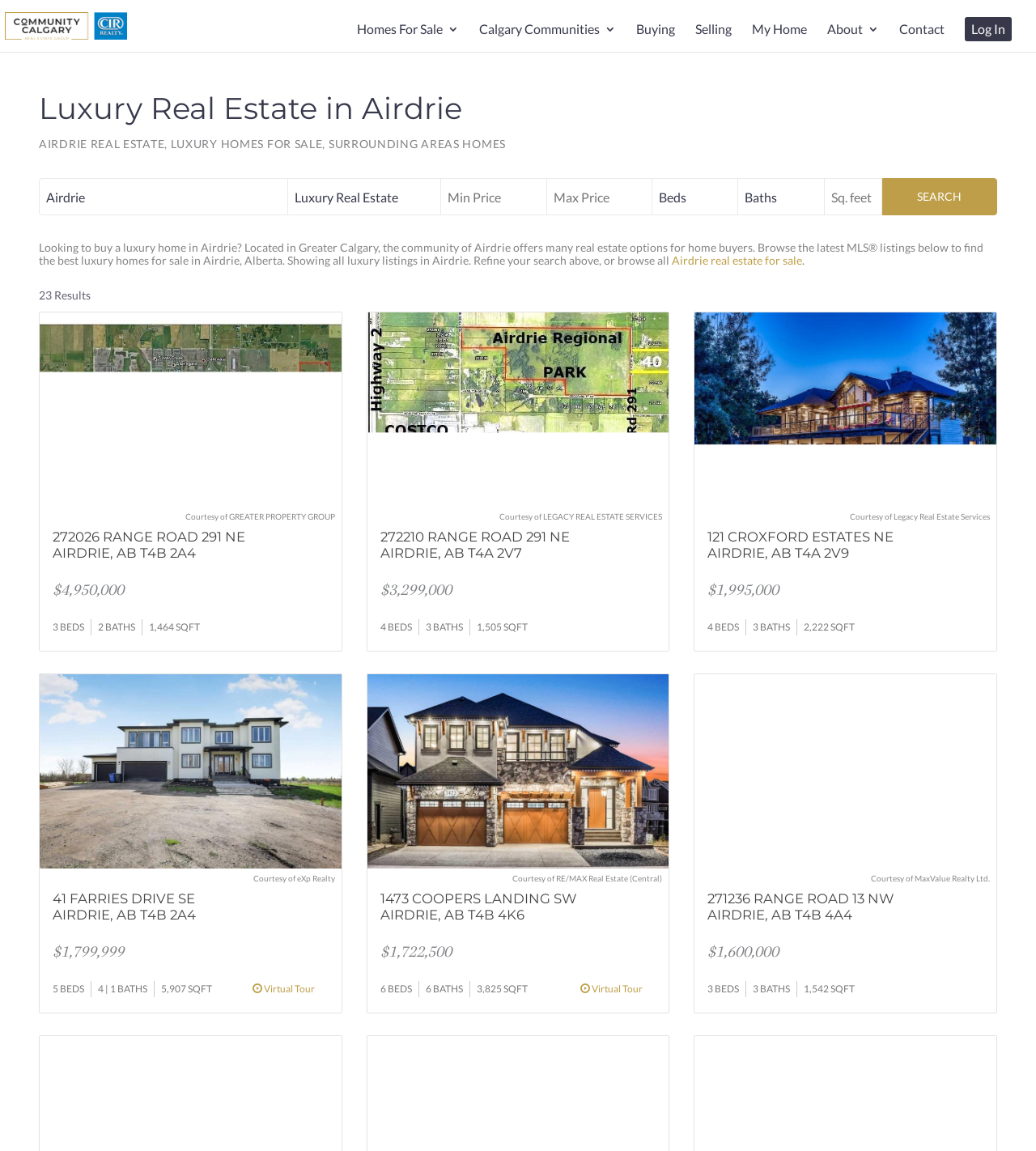Respond to the following question using a concise word or phrase: 
What is the minimum price range for searching?

0